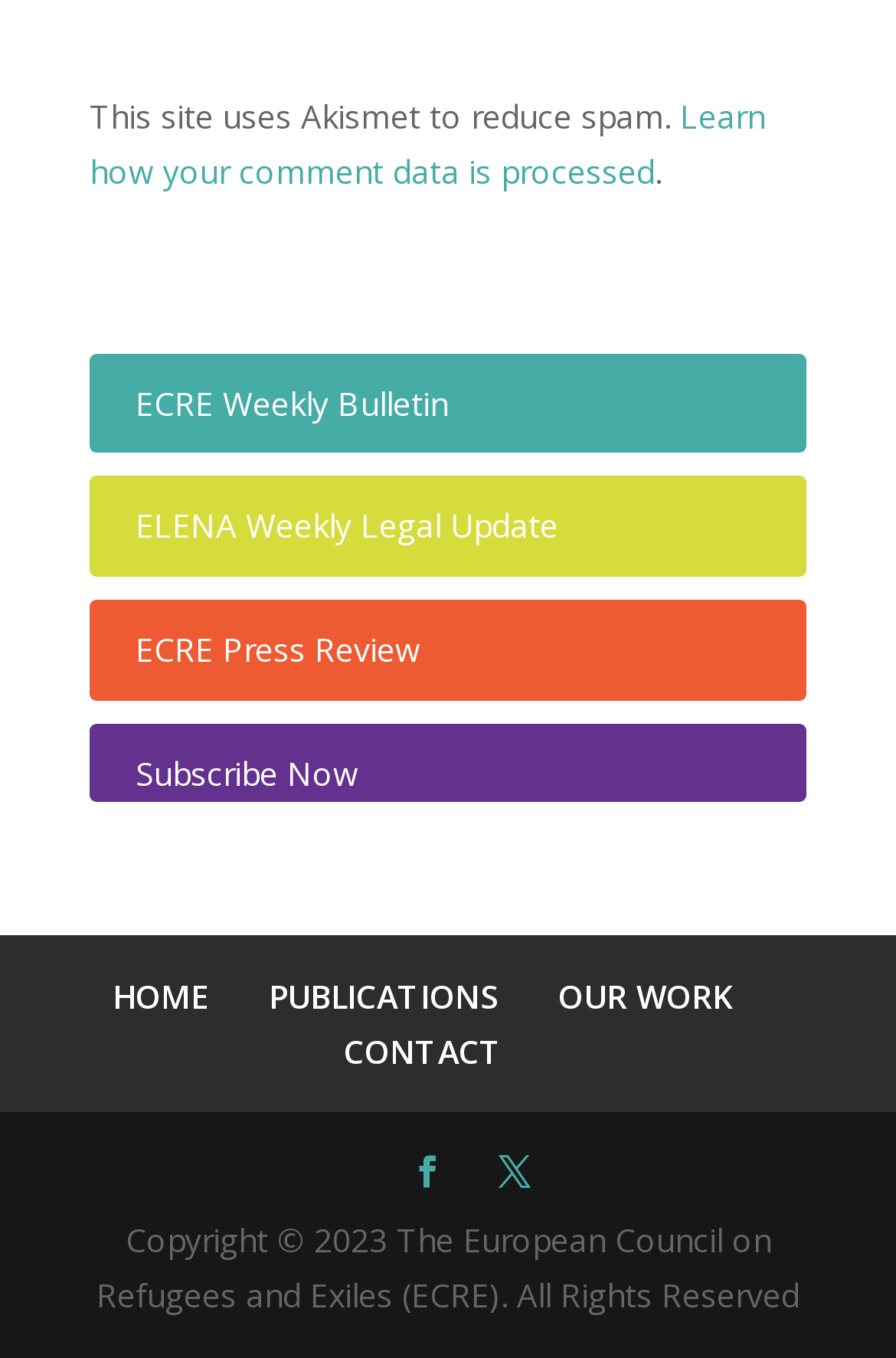Find the bounding box coordinates for the HTML element described as: "Facebook". The coordinates should consist of four float values between 0 and 1, i.e., [left, top, right, bottom].

[0.459, 0.845, 0.495, 0.885]